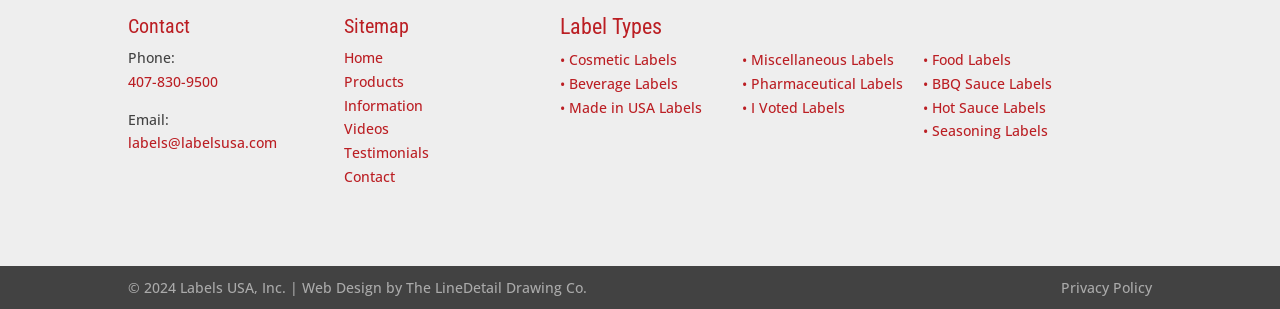Kindly provide the bounding box coordinates of the section you need to click on to fulfill the given instruction: "Visit the Home page".

[0.269, 0.155, 0.299, 0.217]